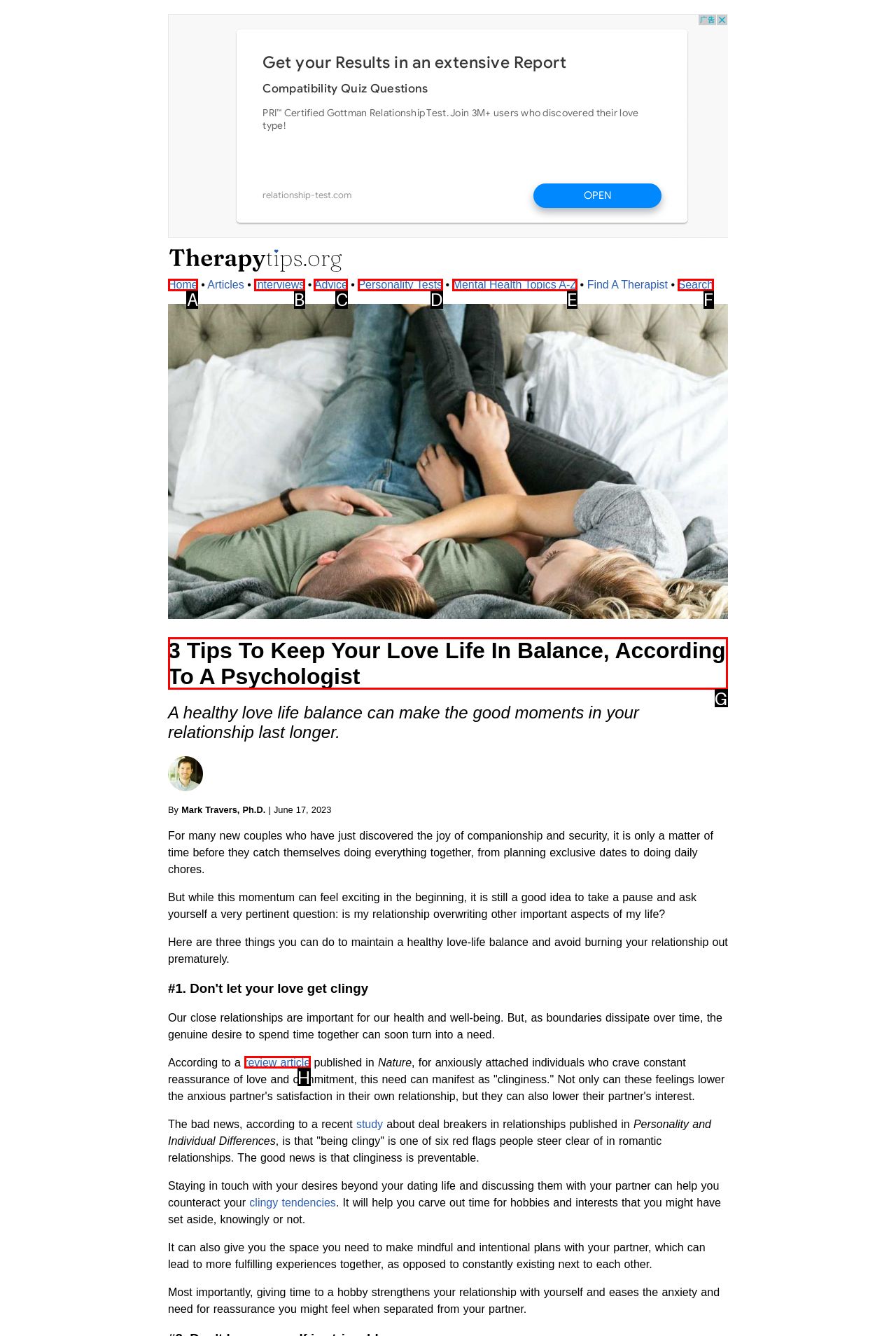Which option should be clicked to execute the task: Read the '3 Tips To Keep Your Love Life In Balance, According To A Psychologist' article?
Reply with the letter of the chosen option.

G